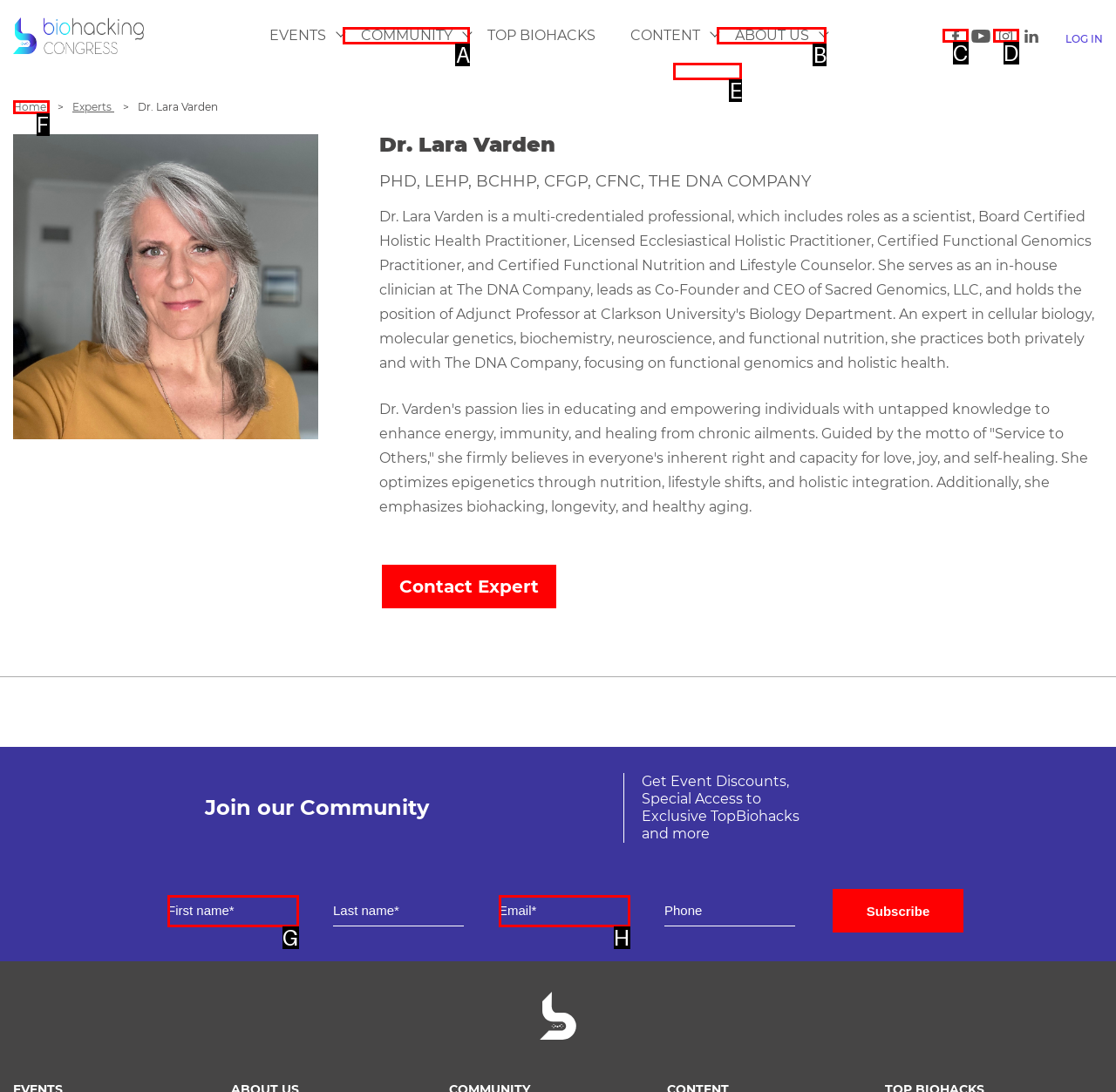Examine the description: Home and indicate the best matching option by providing its letter directly from the choices.

F